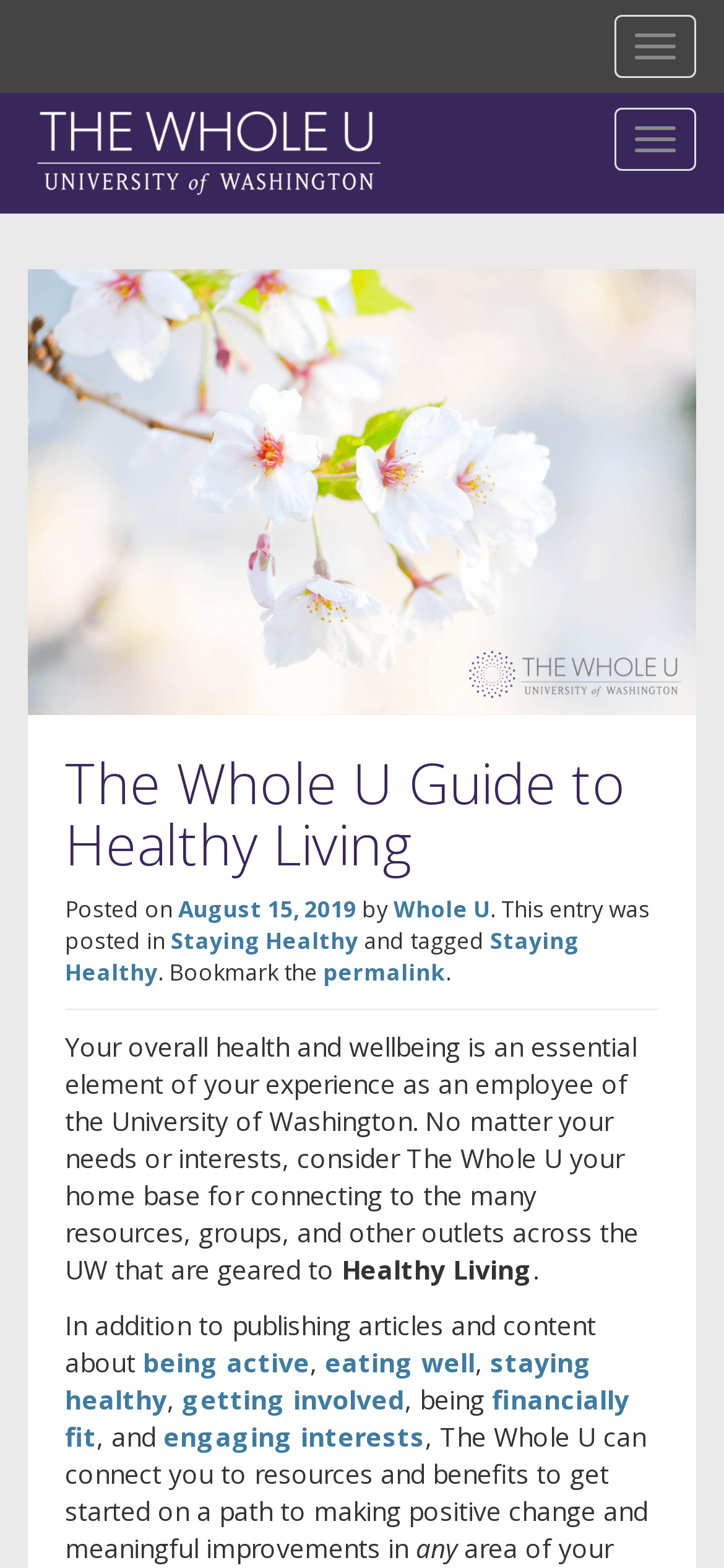Please determine the bounding box coordinates of the area that needs to be clicked to complete this task: 'Learn about being active'. The coordinates must be four float numbers between 0 and 1, formatted as [left, top, right, bottom].

[0.197, 0.857, 0.428, 0.879]